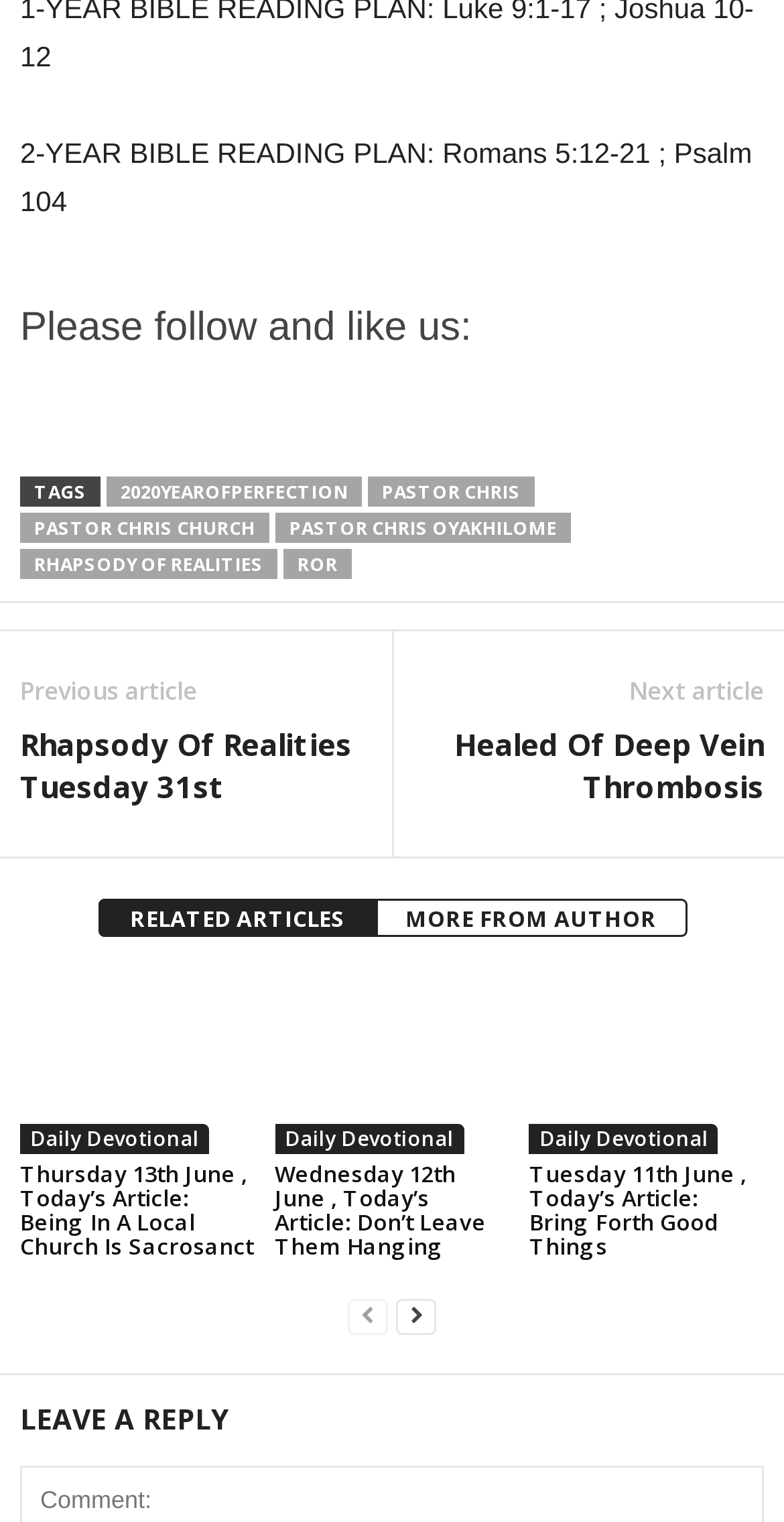Locate the bounding box coordinates of the area to click to fulfill this instruction: "Follow on Facebook". The bounding box should be presented as four float numbers between 0 and 1, in the order [left, top, right, bottom].

[0.167, 0.247, 0.269, 0.3]